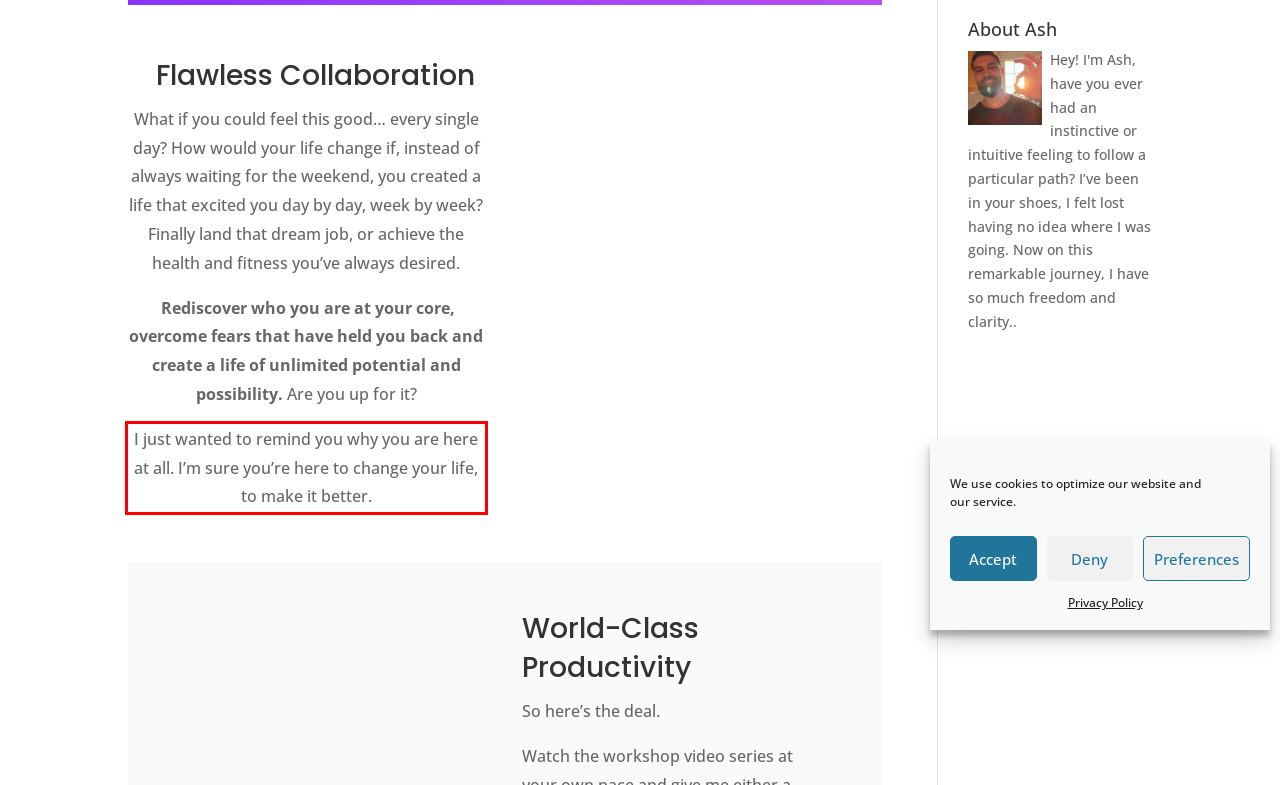Please examine the webpage screenshot and extract the text within the red bounding box using OCR.

I just wanted to remind you why you are here at all. I’m sure you’re here to change your life, to make it better.